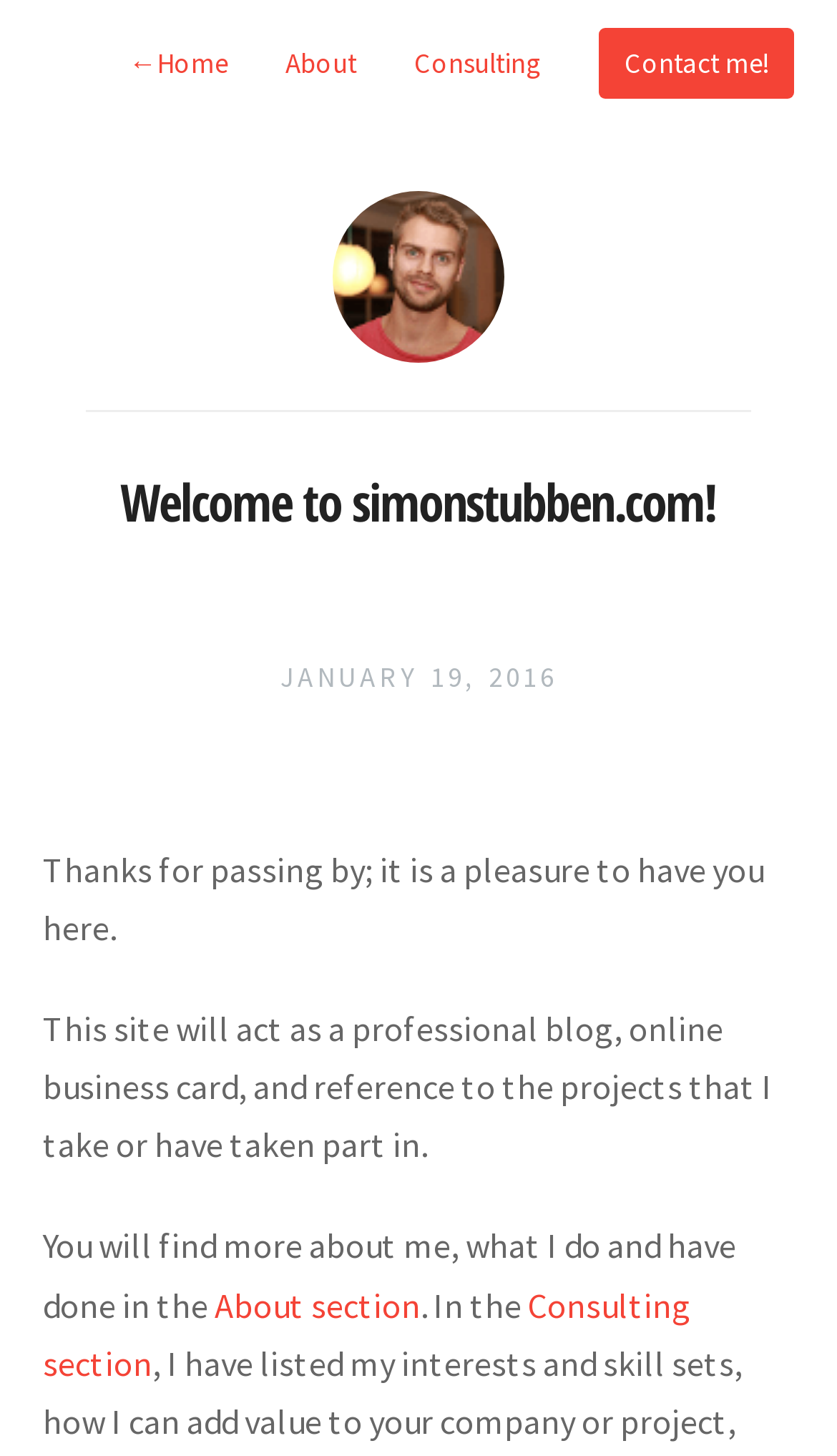Please analyze the image and provide a thorough answer to the question:
What sections can be found on this website?

The About and Consulting sections can be found on this website, as mentioned in the StaticText elements and linked to by the 'About section' and 'Consulting section' links.